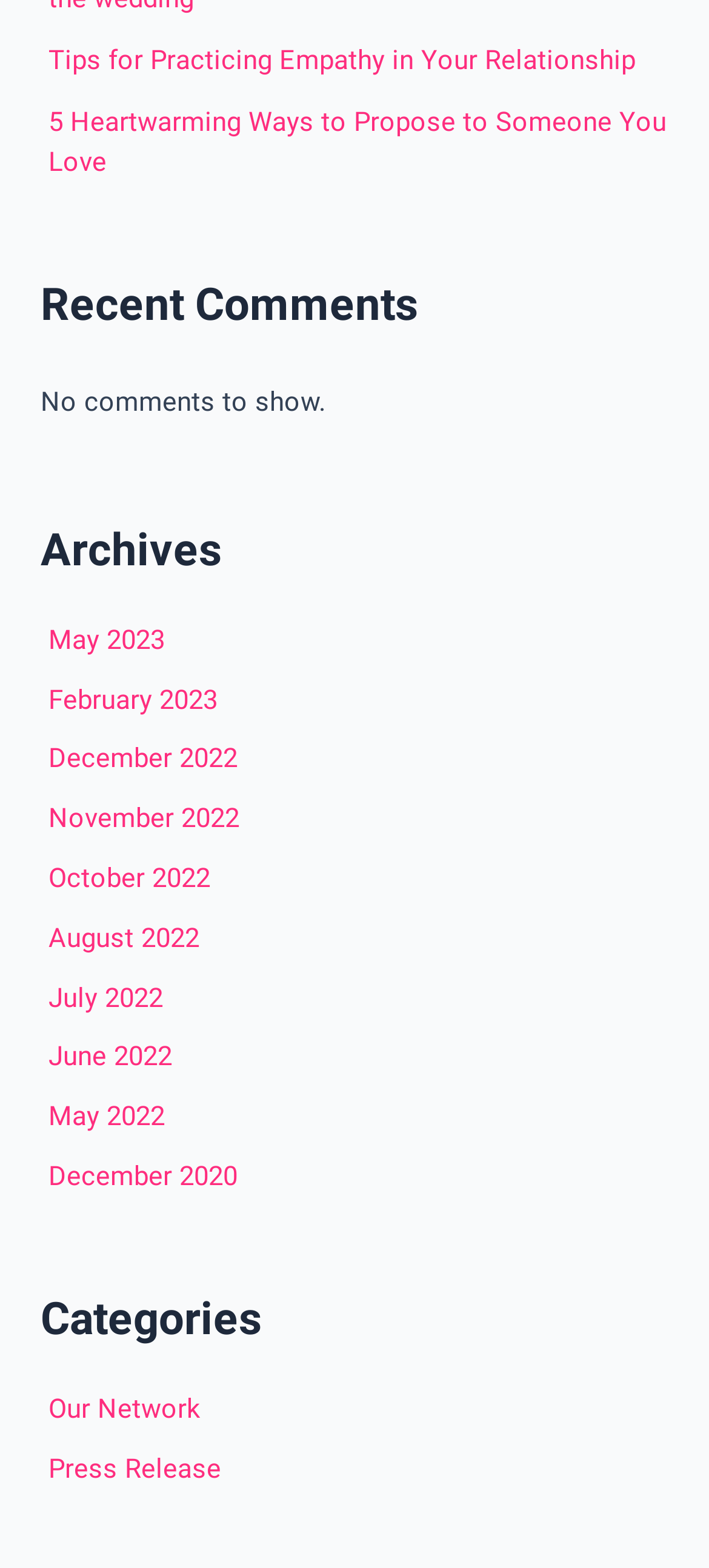Mark the bounding box of the element that matches the following description: "December 2020".

[0.068, 0.74, 0.335, 0.761]